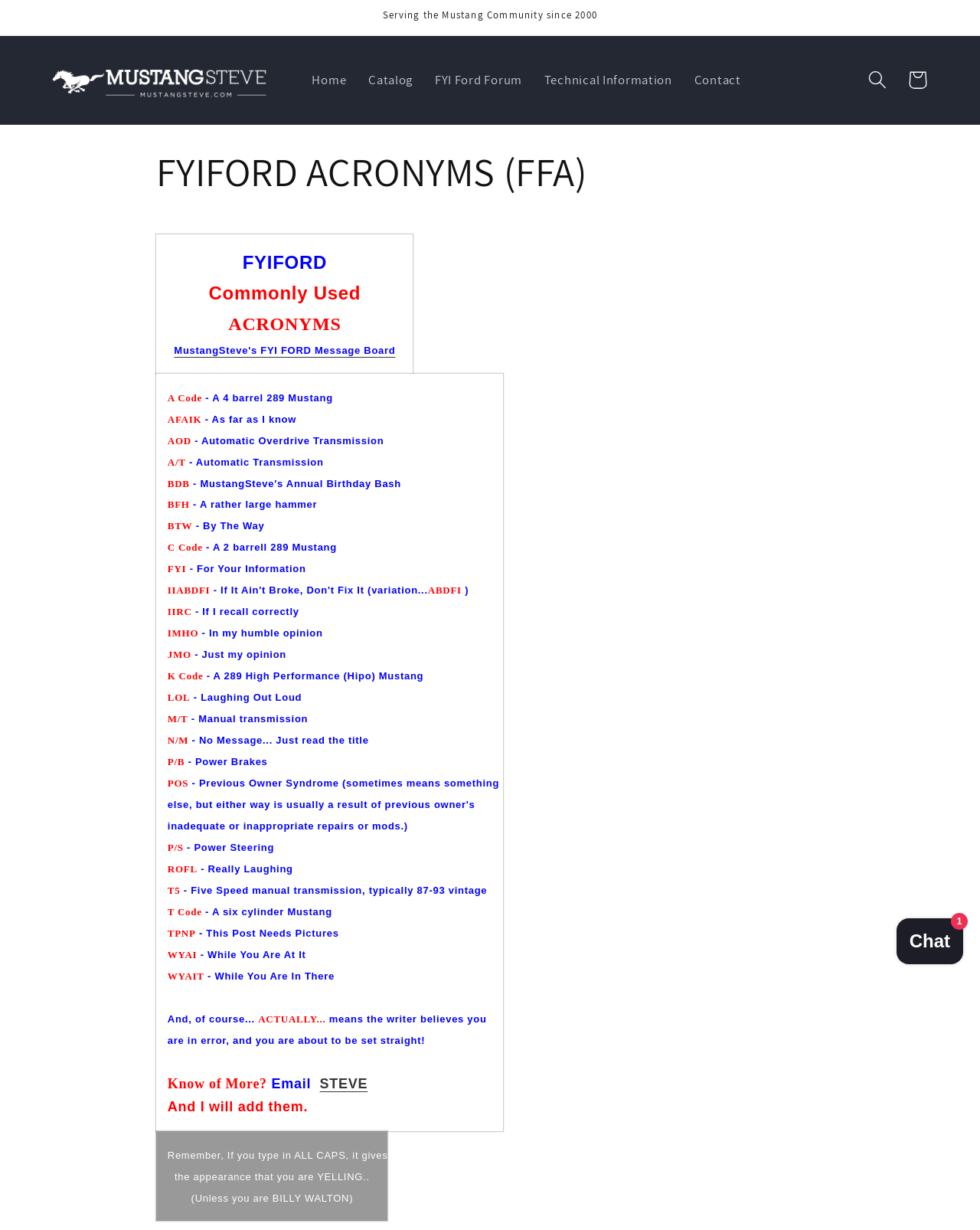Construct a comprehensive caption that outlines the webpage's structure and content.

This webpage is dedicated to providing information about commonly used acronyms in the Mustang community. At the top of the page, there is an announcement section with a brief message "Serving the Mustang Community since 2000". Below this, there is a navigation menu with links to "Home", "Catalog", "FYI Ford Forum", "Technical Information", and "Contact".

The main content of the page is divided into two sections. The first section has a heading "FYIFORD ACRONYMS (FFA)" and contains a list of acronyms with their meanings. The list is organized in a table format with each acronym and its description in separate columns. There are over 30 acronyms listed, including "A/T" for Automatic Transmission, "BDB" for MustangSteve's Annual Birthday Bash, and "LOL" for Laughing Out Loud.

The second section has a heading "Remember, If you type in ALL CAPS, it gives the appearance that you are YELLING.." and provides a brief note about the importance of using proper case when typing.

On the top right corner of the page, there is a search button and a link to "Cart". Additionally, there is a chat window from Shopify online store chat at the bottom right corner of the page, which is currently expanded.